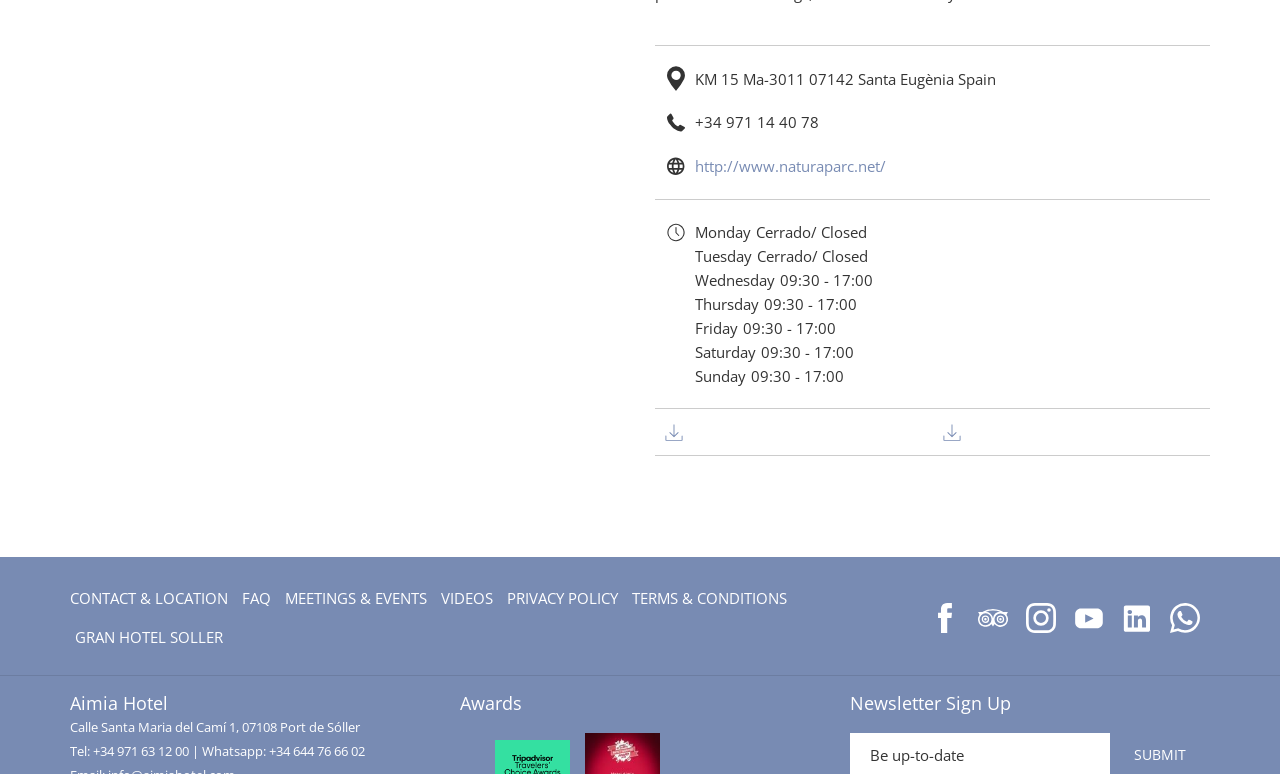Please identify the bounding box coordinates of the element I need to click to follow this instruction: "Check the opening hours on Monday".

[0.543, 0.286, 0.587, 0.312]